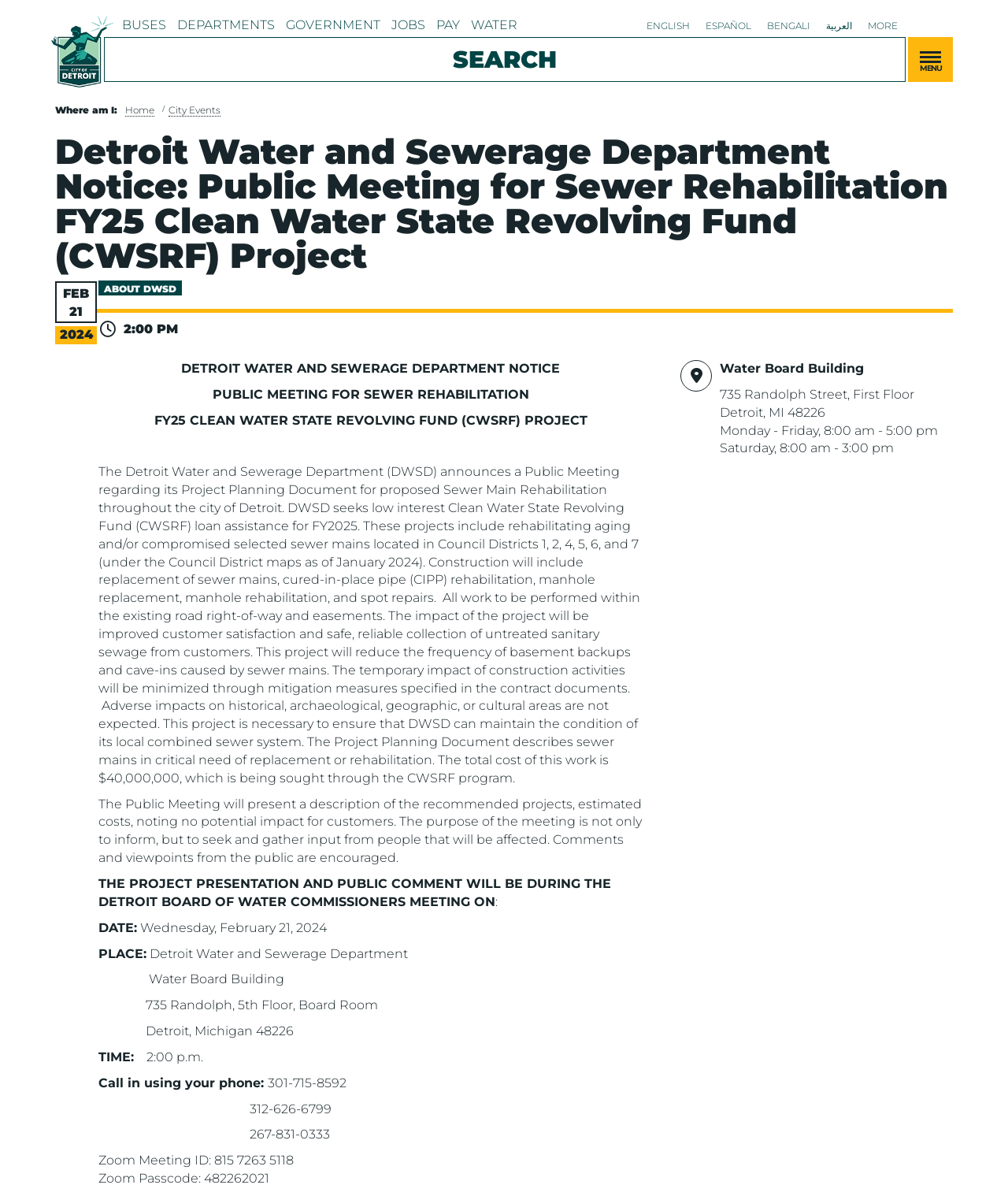Can you find the bounding box coordinates for the element that needs to be clicked to execute this instruction: "click the 'MORE' link"? The coordinates should be given as four float numbers between 0 and 1, i.e., [left, top, right, bottom].

[0.853, 0.013, 0.898, 0.03]